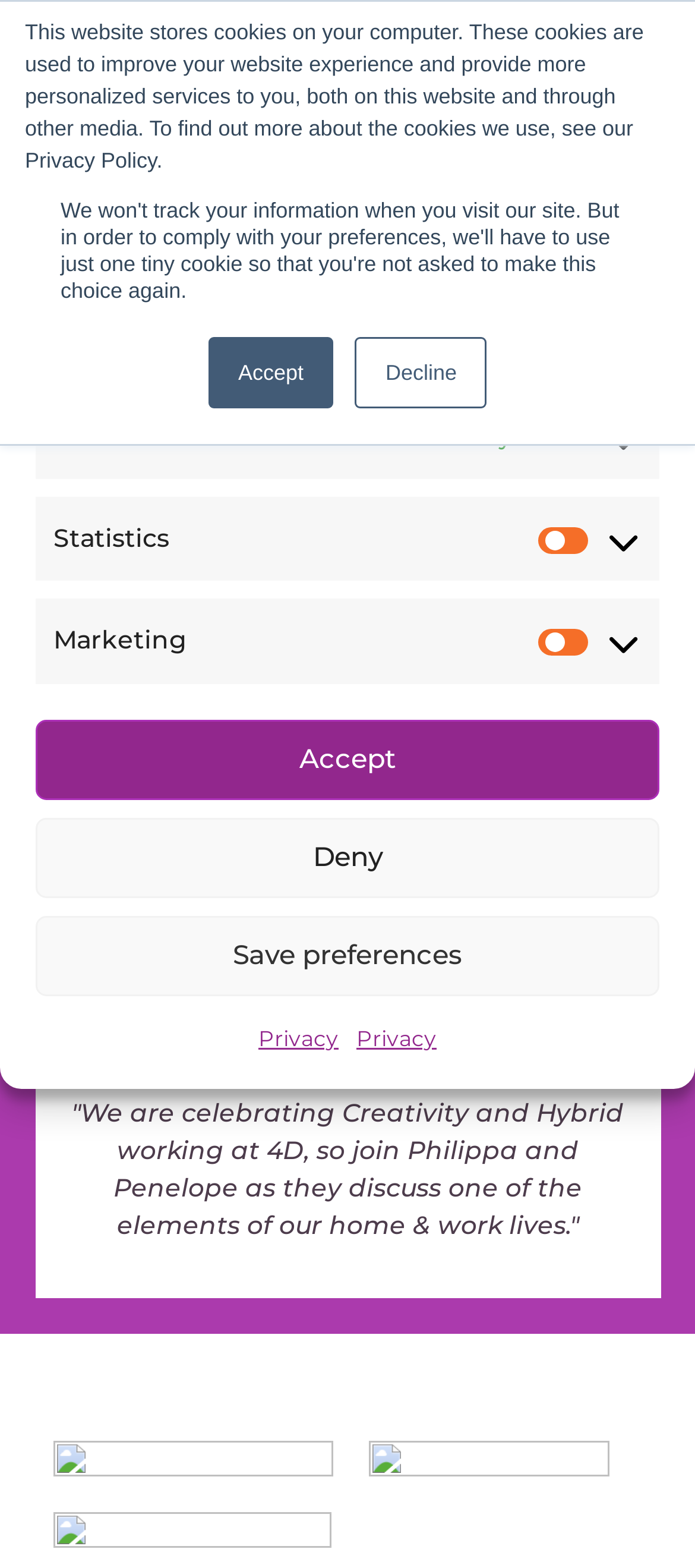Pinpoint the bounding box coordinates of the clickable area necessary to execute the following instruction: "Check the link at the bottom left". The coordinates should be given as four float numbers between 0 and 1, namely [left, top, right, bottom].

[0.051, 0.924, 0.505, 0.946]